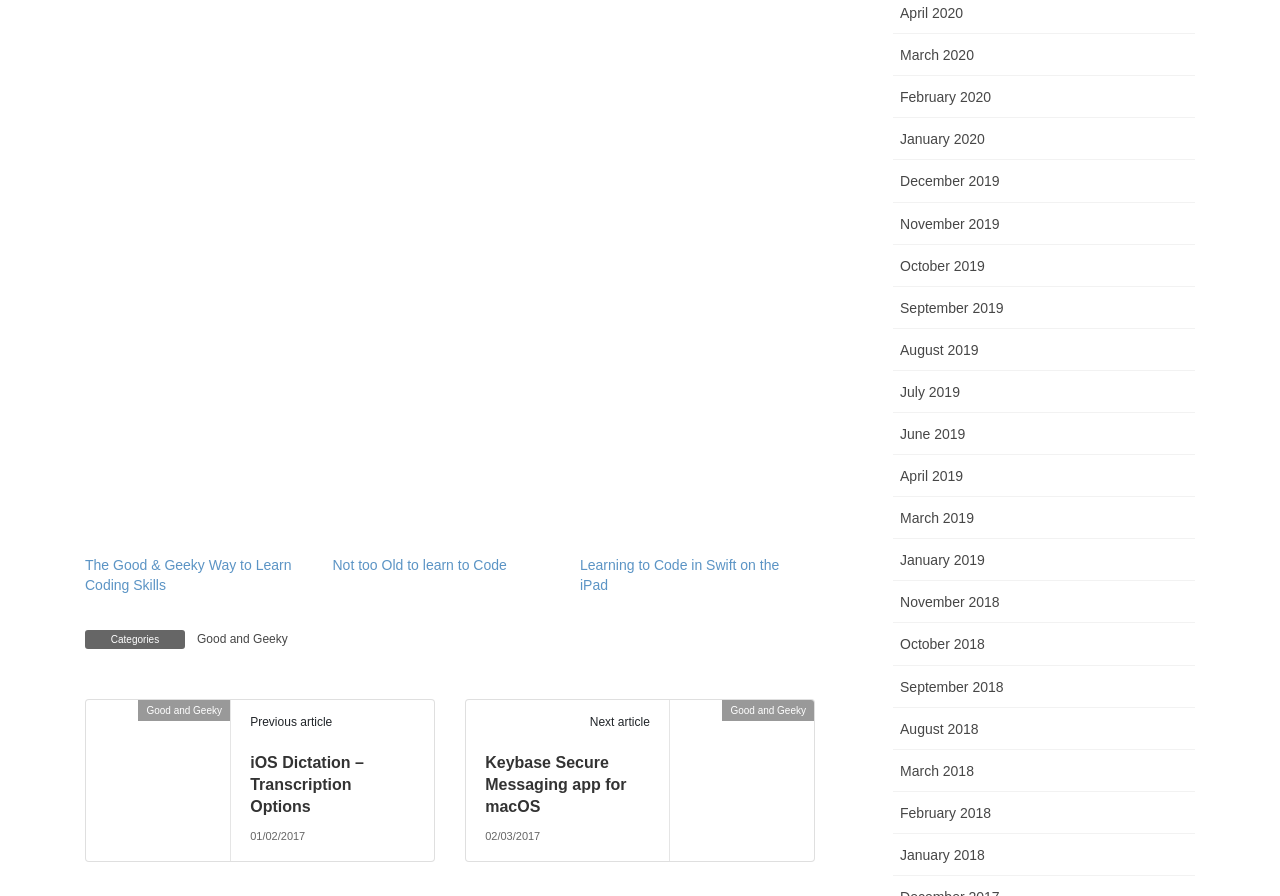Identify the bounding box for the UI element that is described as follows: "March 2018".

[0.698, 0.837, 0.934, 0.884]